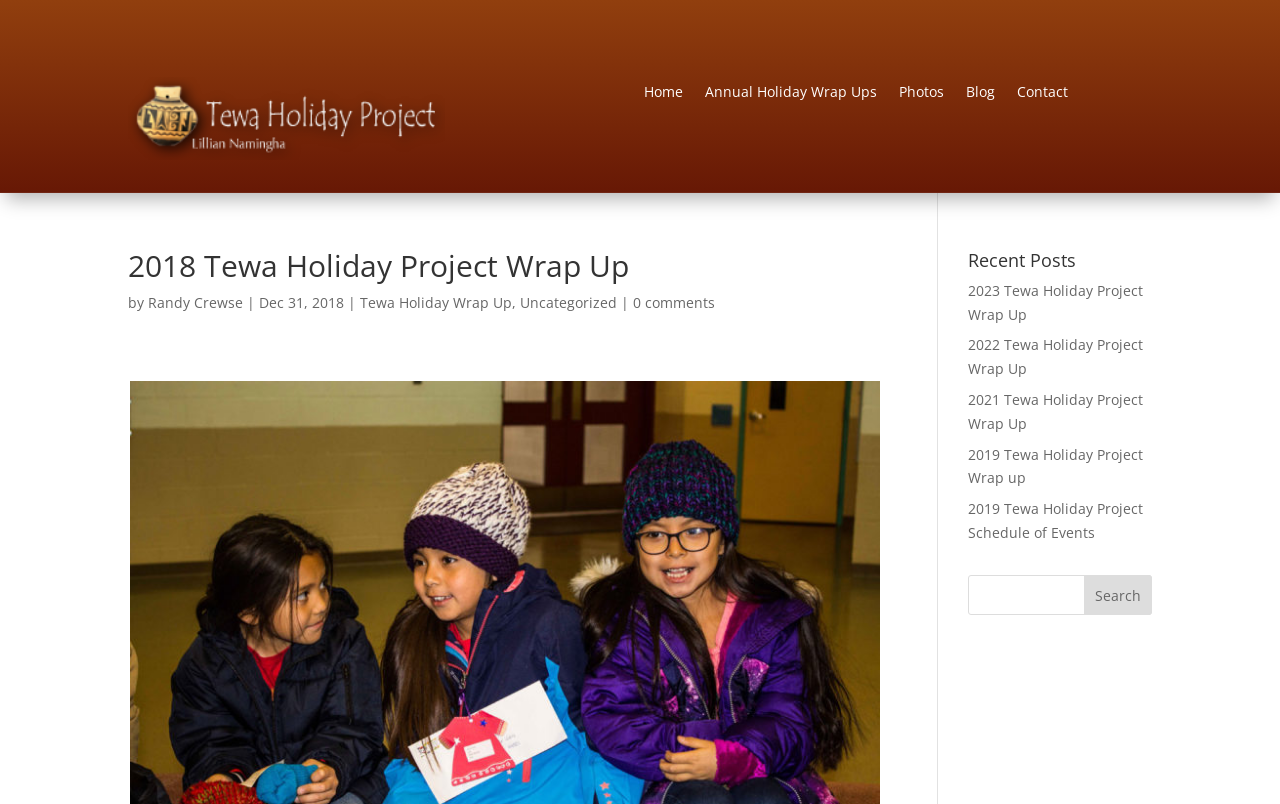Find the bounding box coordinates of the UI element according to this description: "Randy Crewse".

[0.116, 0.364, 0.19, 0.388]